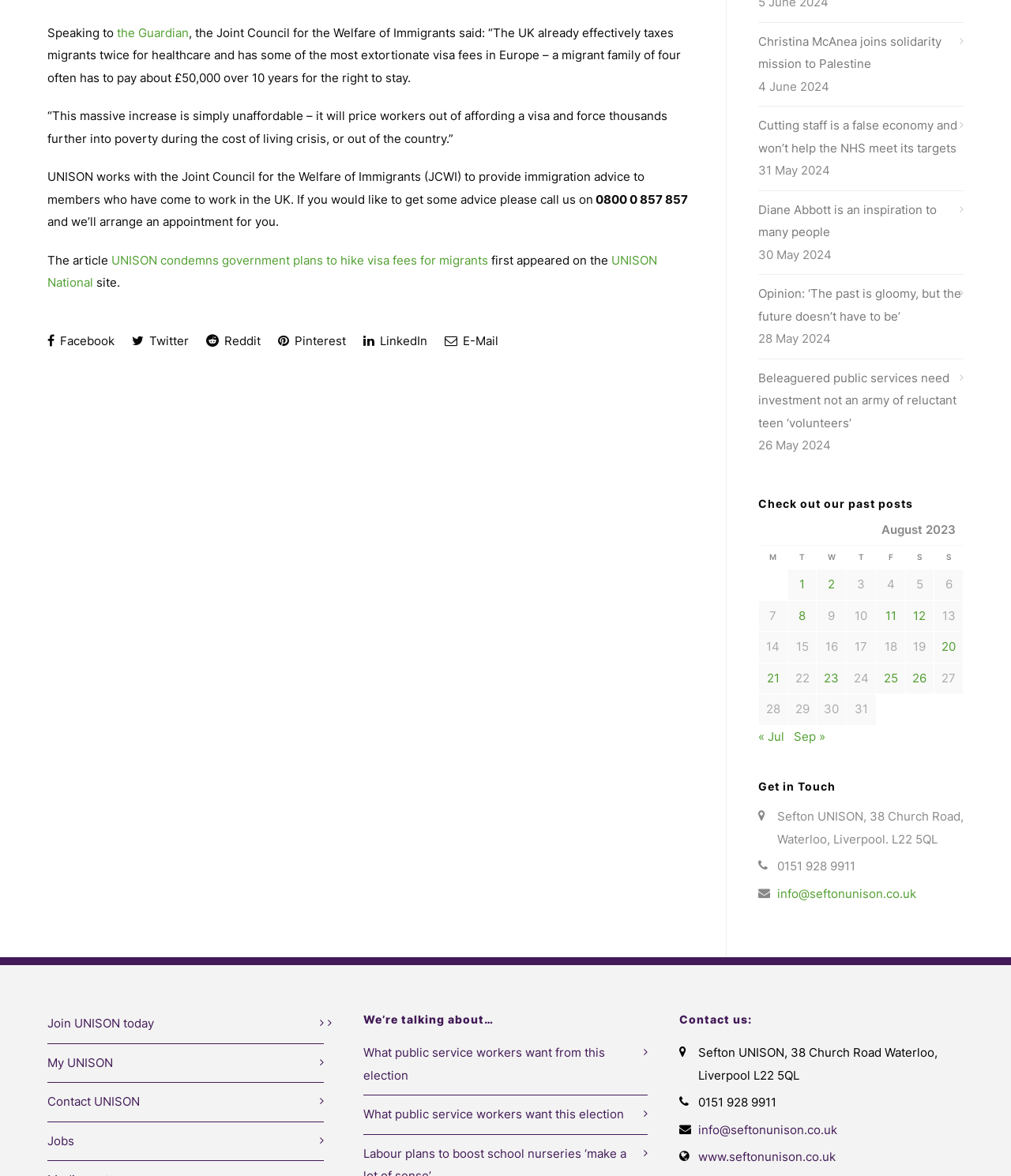Answer the question briefly using a single word or phrase: 
What is the purpose of the table on the right side of the webpage?

To show past posts